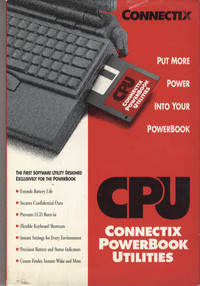Provide a thorough and detailed response to the question by examining the image: 
What is the background color of the cover?

The caption describes the background of the cover as a 'vivid red background', which is contrasted by clear text, emphasizing the utility's benefits.